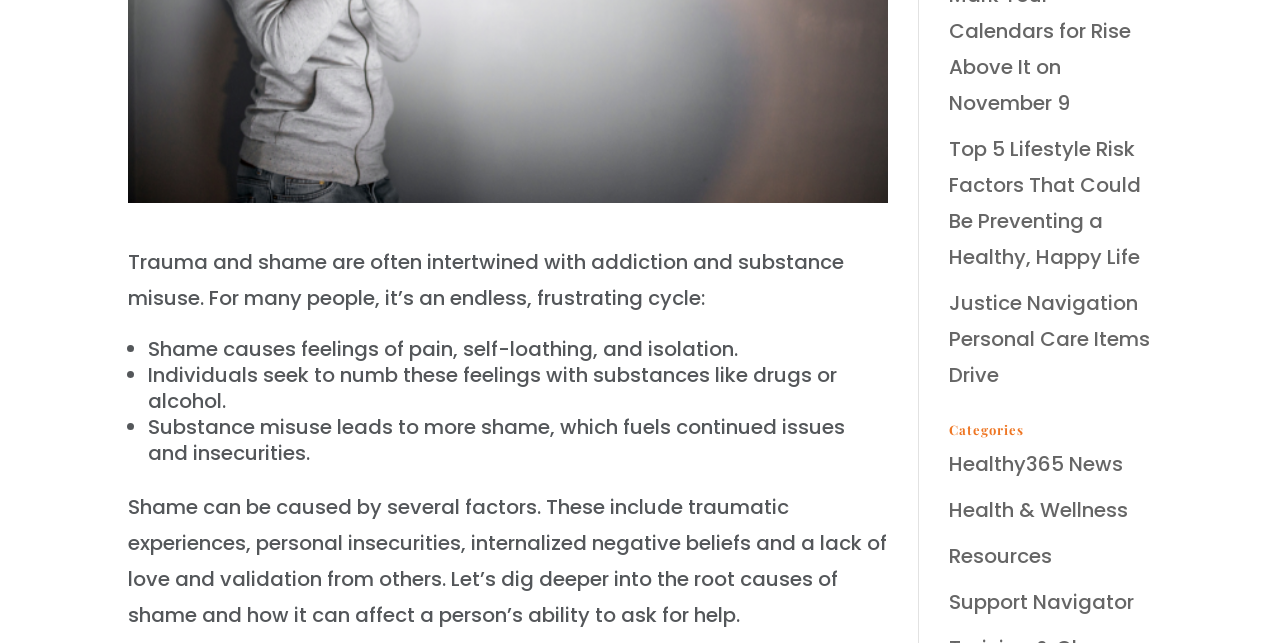Show the bounding box coordinates for the HTML element described as: "Resources".

[0.741, 0.843, 0.822, 0.887]